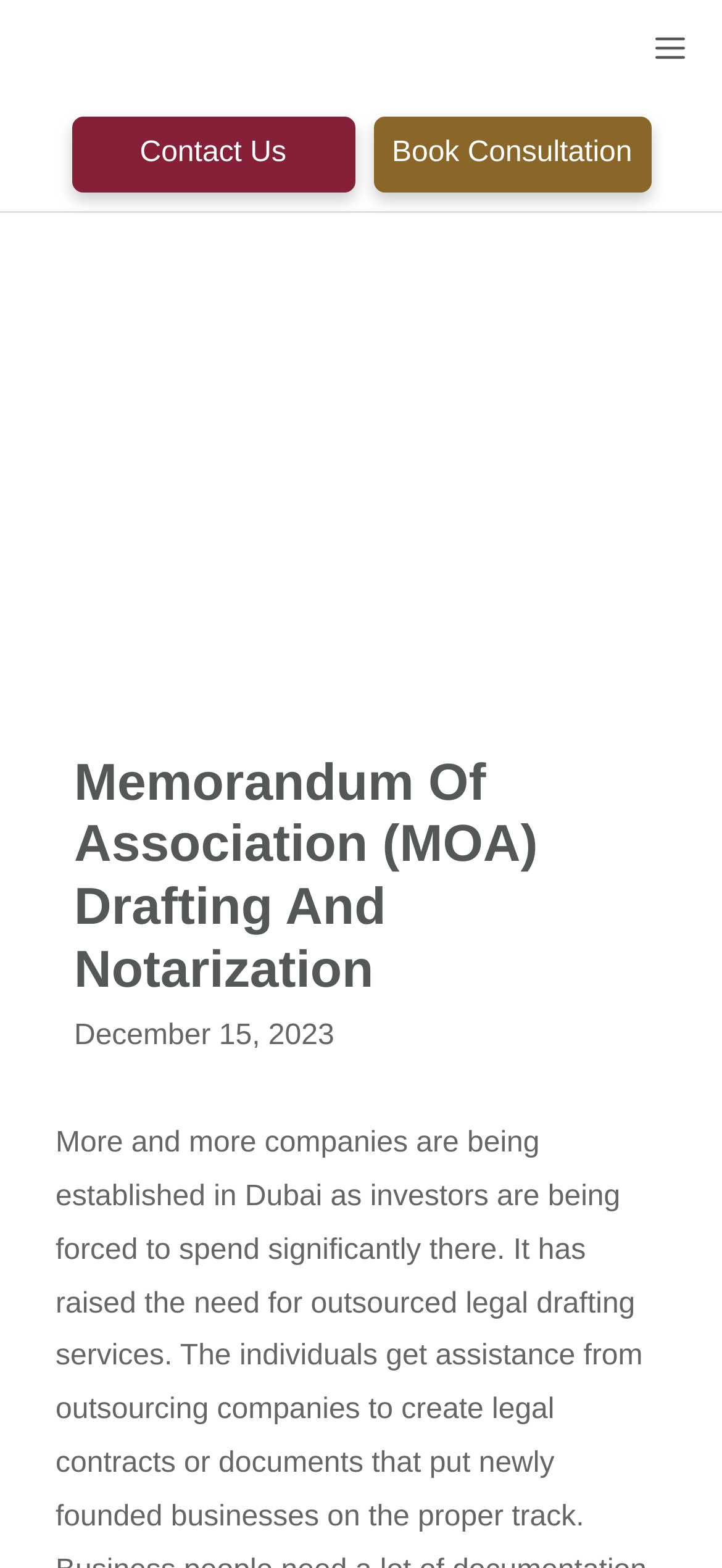Using the webpage screenshot and the element description Book Consultation, determine the bounding box coordinates. Specify the coordinates in the format (top-left x, top-left y, bottom-right x, bottom-right y) with values ranging from 0 to 1.

[0.517, 0.074, 0.901, 0.123]